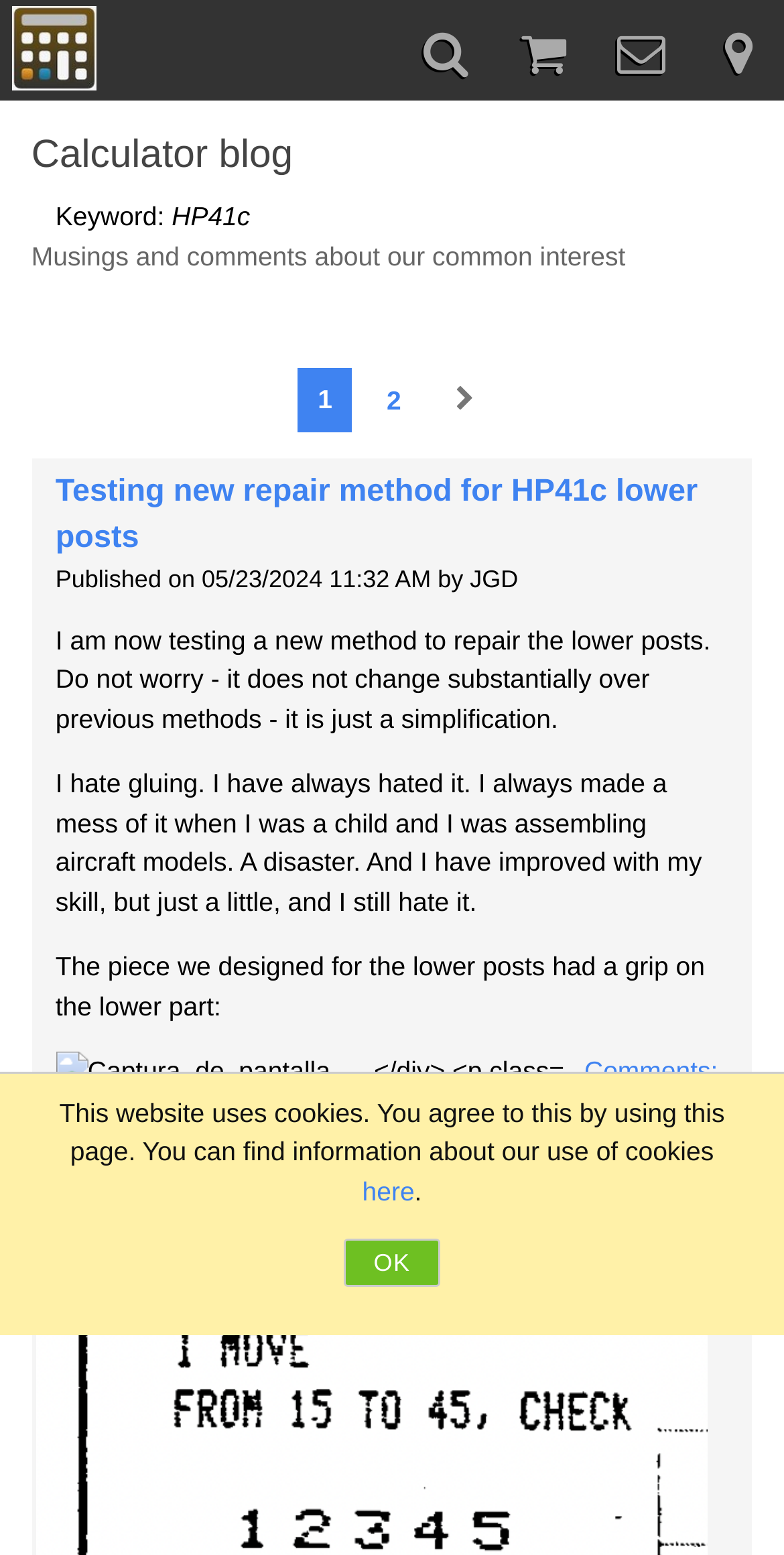Determine the bounding box coordinates for the UI element matching this description: "title="TheCalculatorStore"".

[0.015, 0.0, 0.123, 0.059]